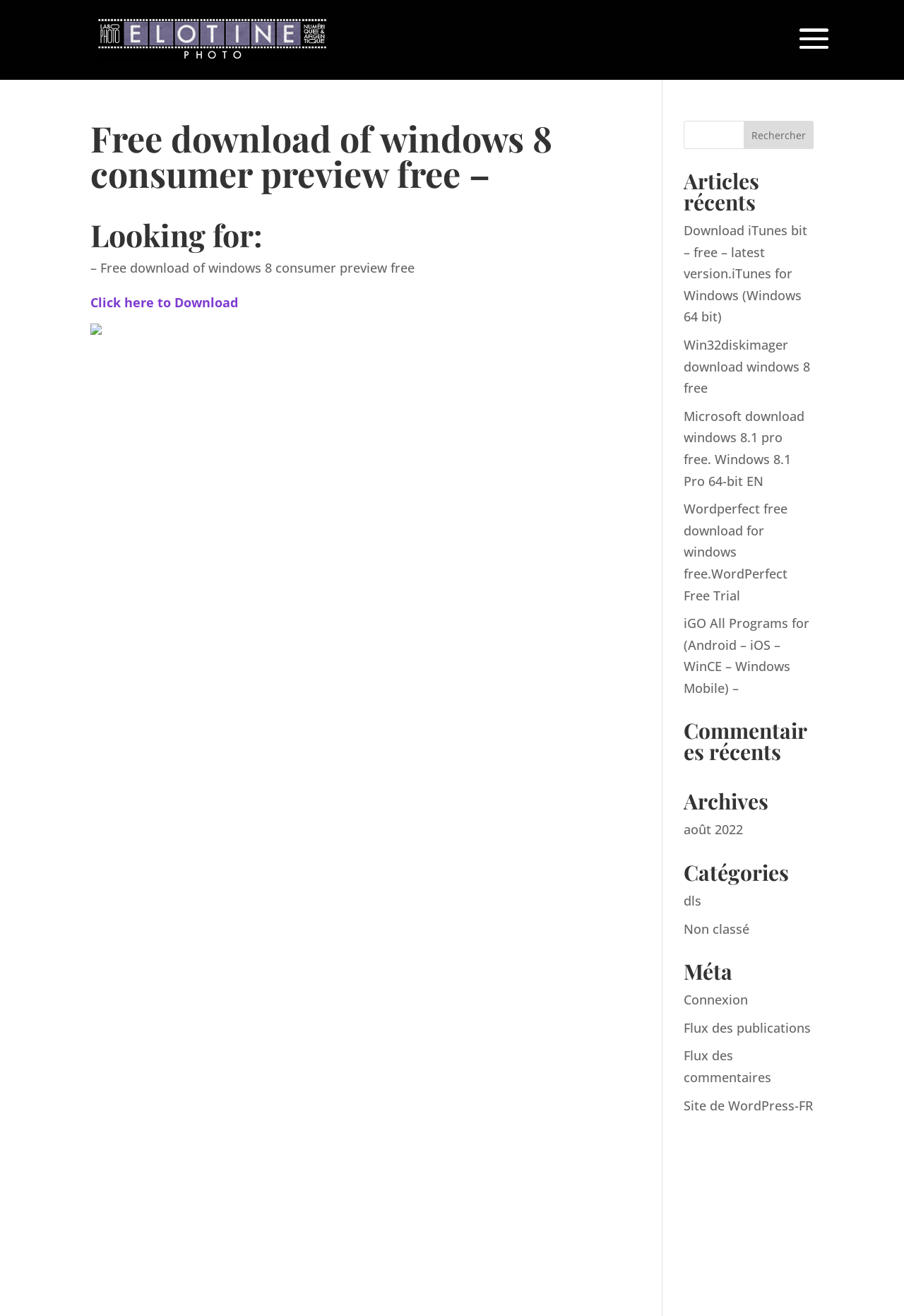Provide the bounding box coordinates of the HTML element described by the text: "Previous". The coordinates should be in the format [left, top, right, bottom] with values between 0 and 1.

None